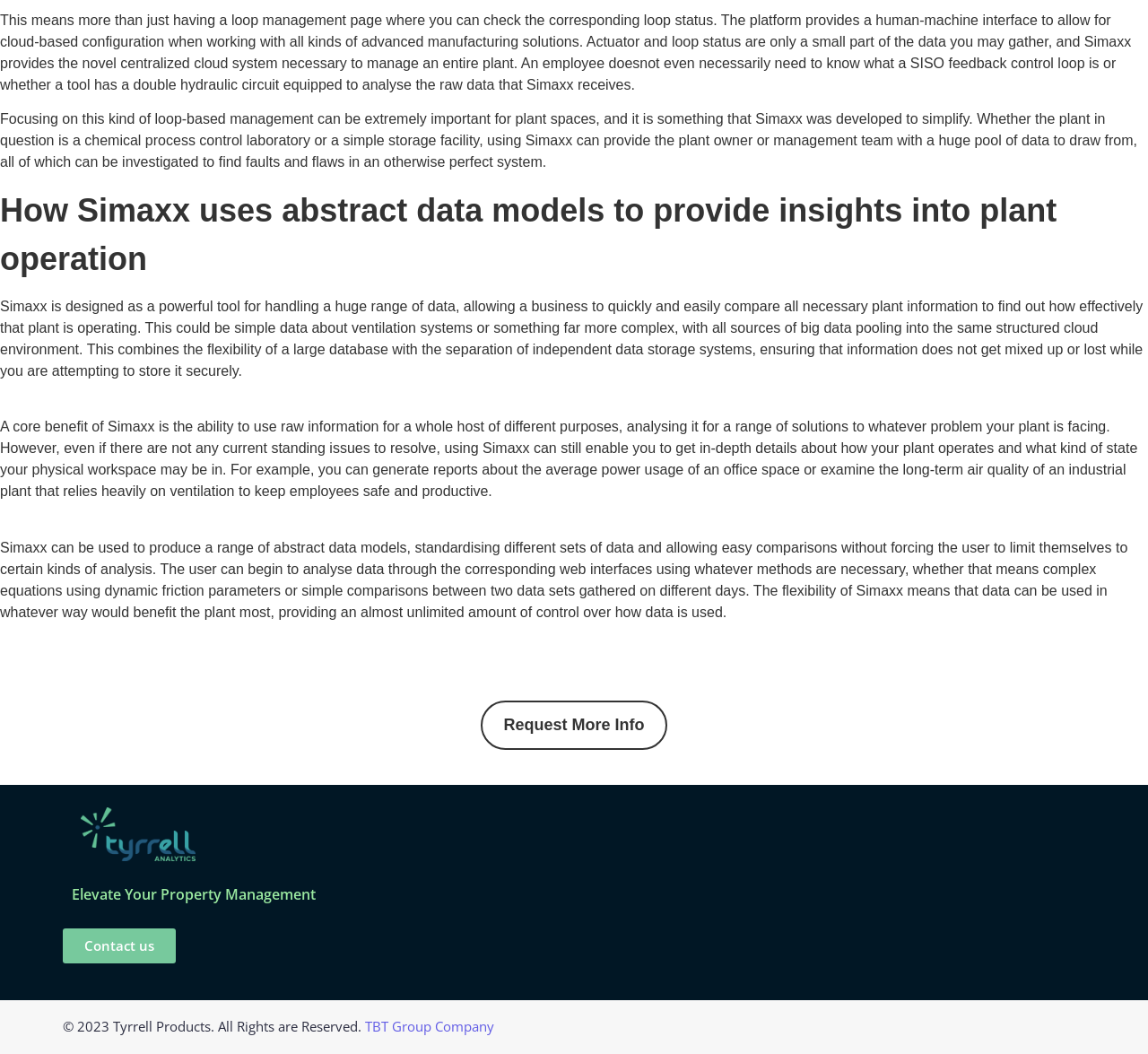Using the format (top-left x, top-left y, bottom-right x, bottom-right y), and given the element description, identify the bounding box coordinates within the screenshot: TBT Group Company

[0.318, 0.965, 0.43, 0.982]